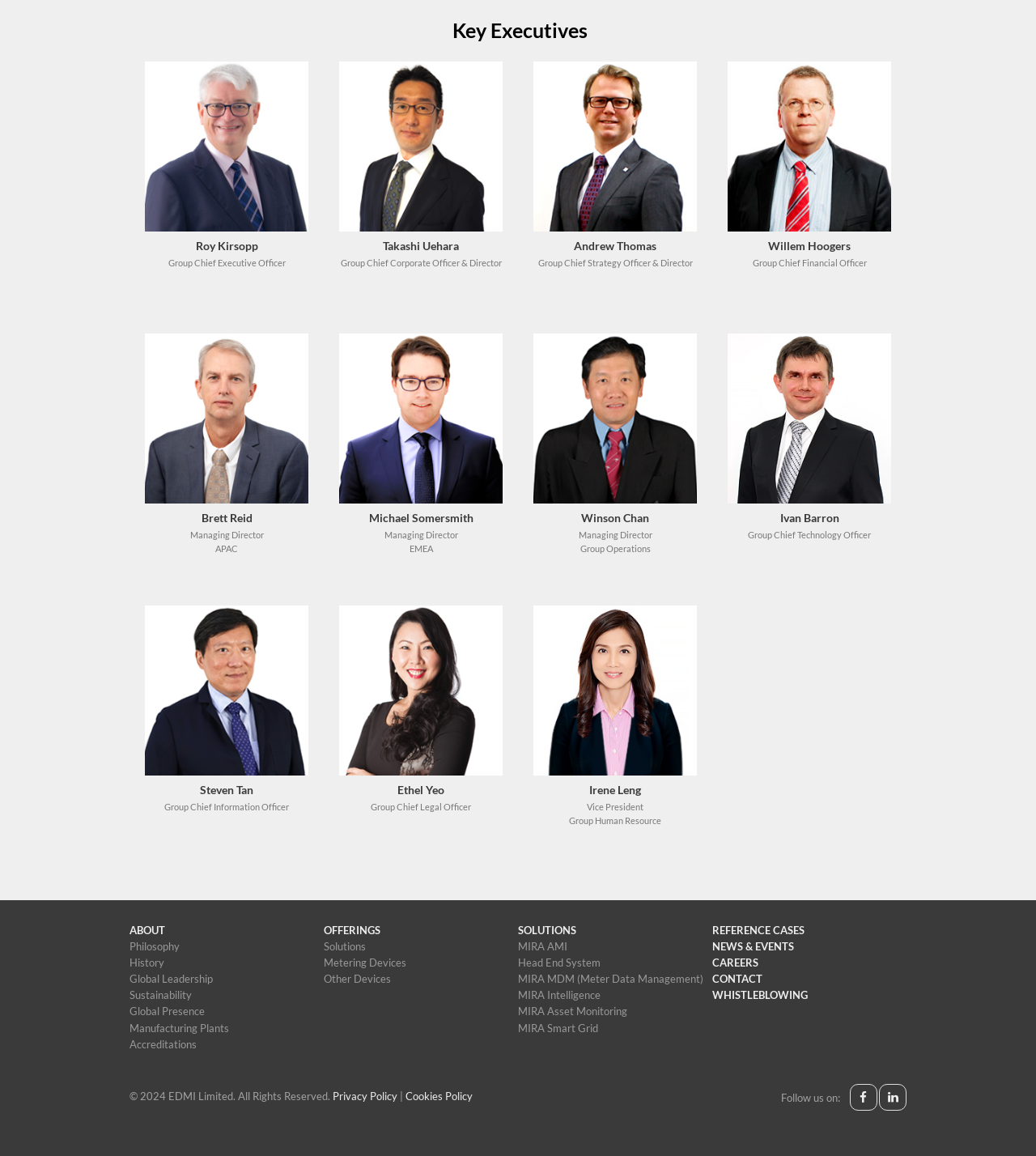Calculate the bounding box coordinates for the UI element based on the following description: "Accreditations". Ensure the coordinates are four float numbers between 0 and 1, i.e., [left, top, right, bottom].

[0.125, 0.898, 0.19, 0.909]